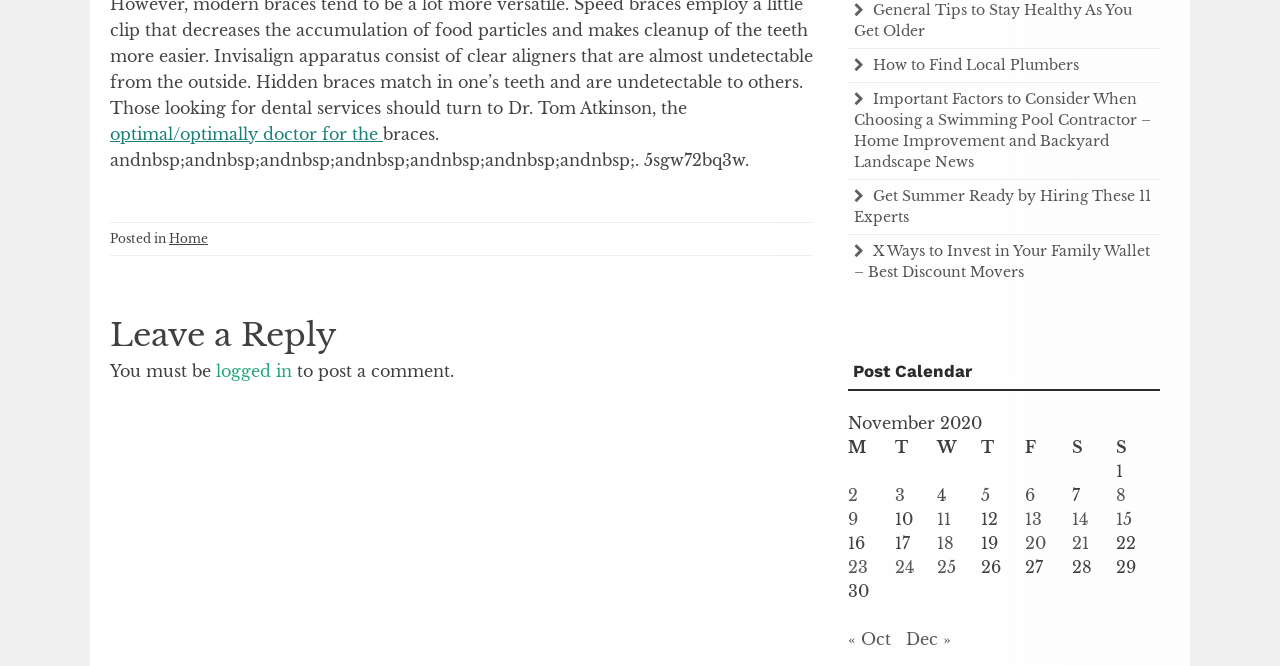Given the description "Home", determine the bounding box of the corresponding UI element.

[0.132, 0.346, 0.162, 0.369]